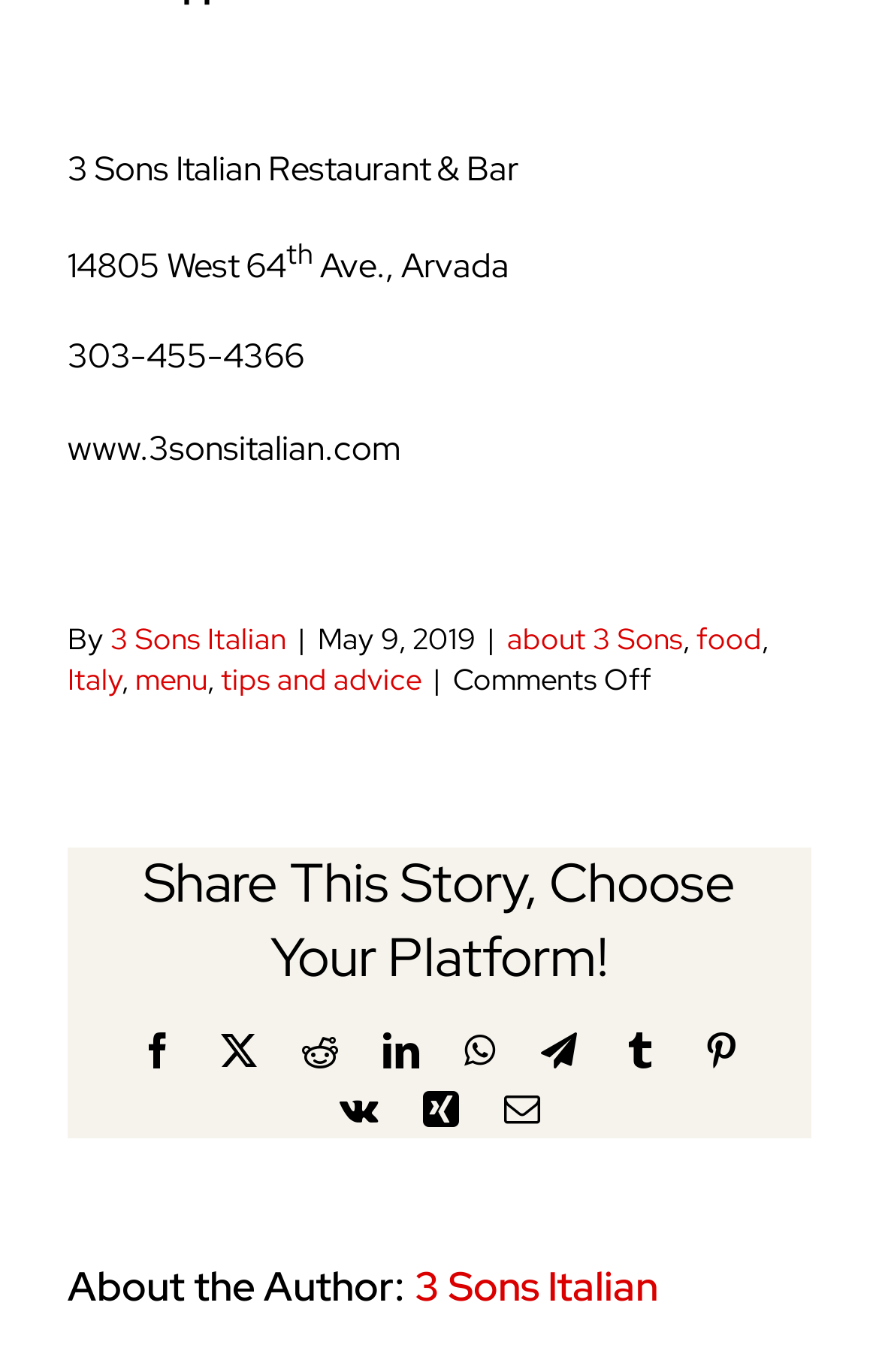Please identify the bounding box coordinates of where to click in order to follow the instruction: "Explore the menu".

[0.154, 0.481, 0.236, 0.509]